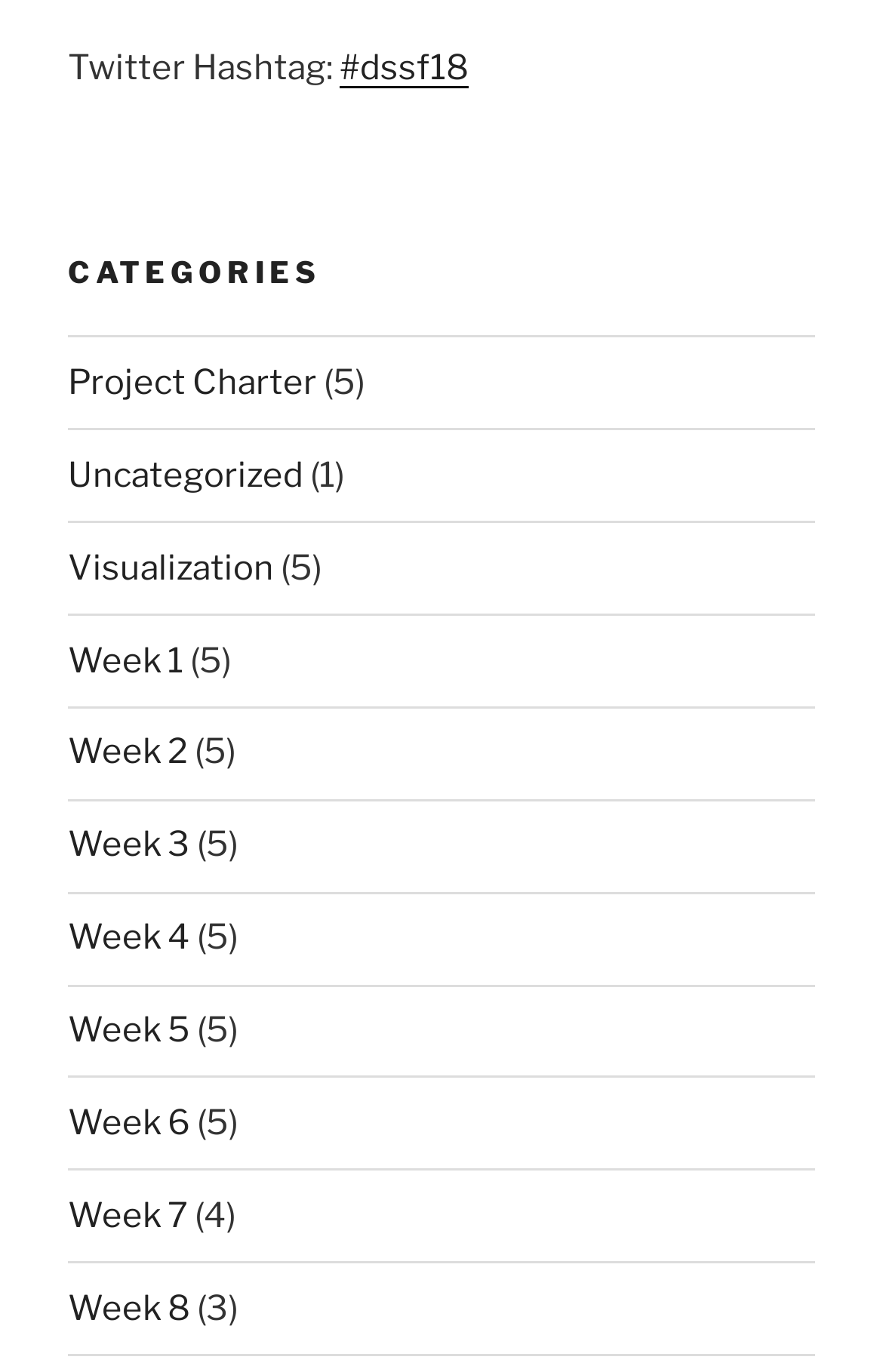Determine the bounding box coordinates of the region to click in order to accomplish the following instruction: "Explore the 'Visualization' category". Provide the coordinates as four float numbers between 0 and 1, specifically [left, top, right, bottom].

[0.077, 0.399, 0.31, 0.428]